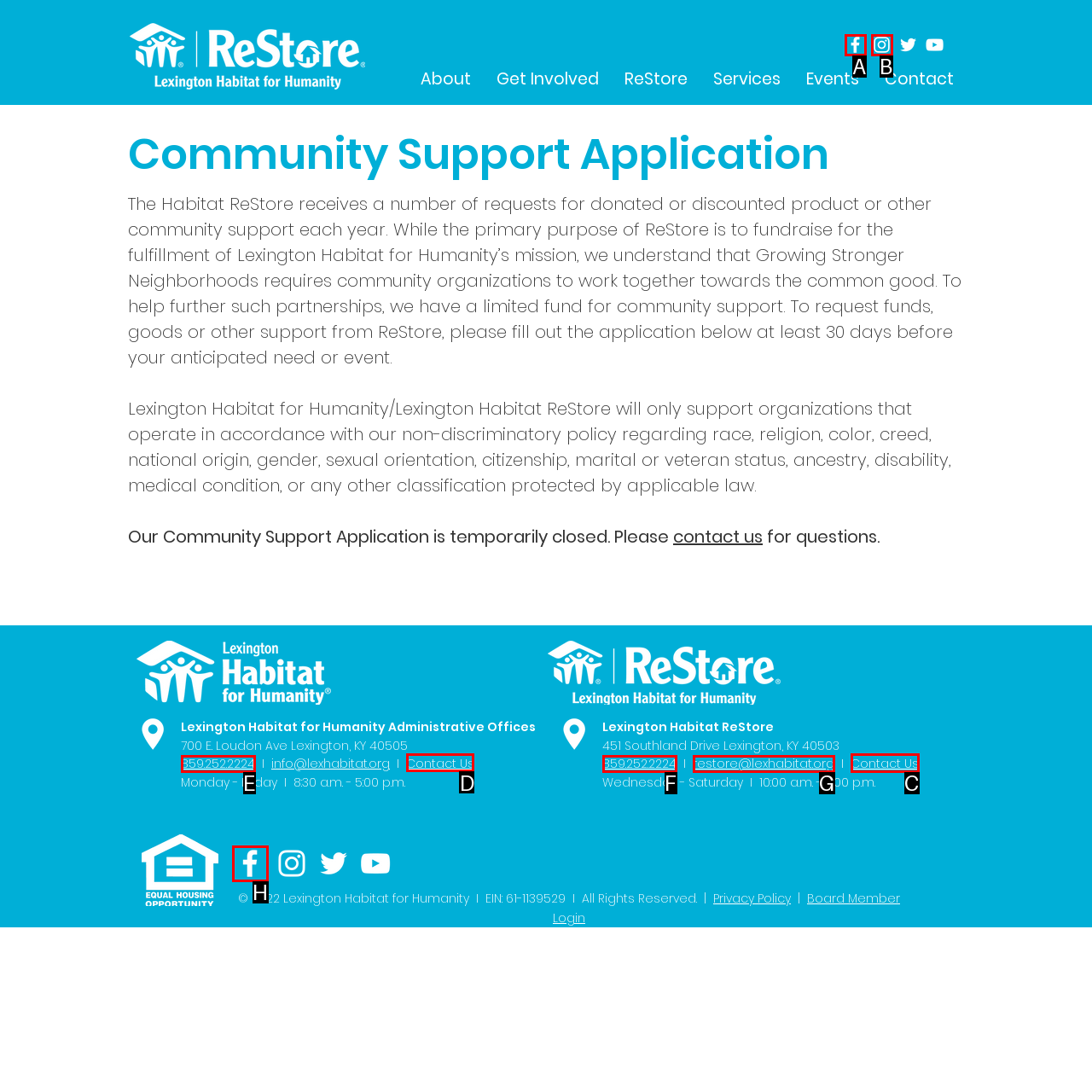Based on the choices marked in the screenshot, which letter represents the correct UI element to perform the task: Click the Contact Us link?

D